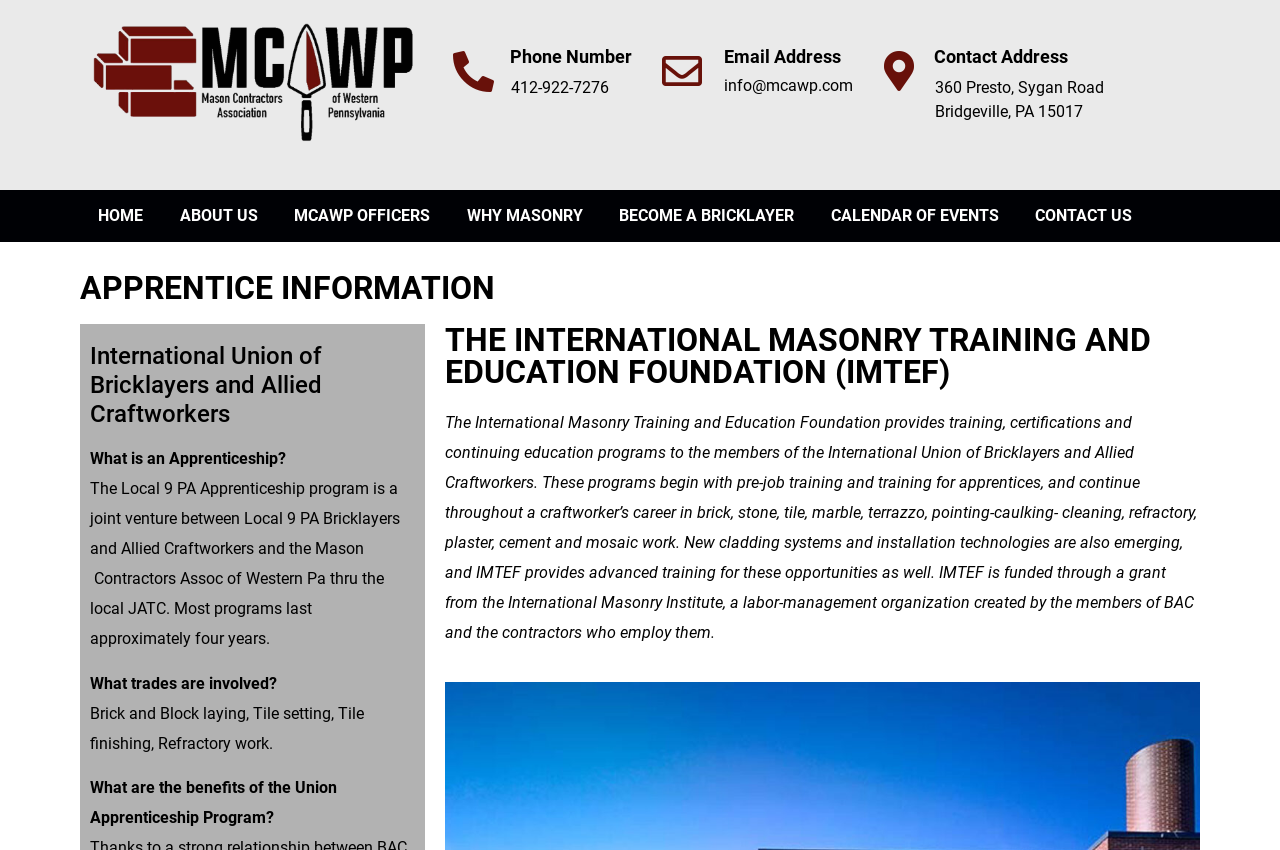What is the phone number?
Please look at the screenshot and answer using one word or phrase.

412-922-7276